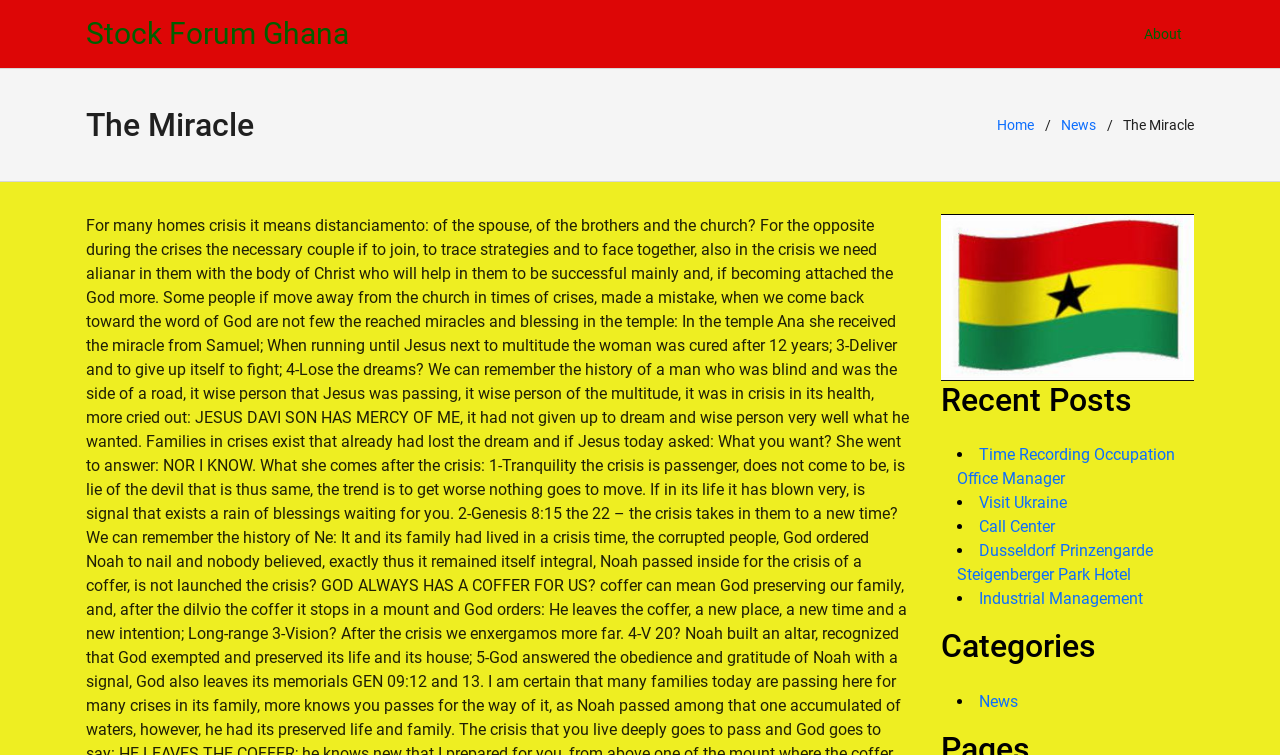What is the first category listed?
Kindly offer a comprehensive and detailed response to the question.

I looked at the 'Categories' section and found that the first category listed is 'News', which is marked with a bullet point.